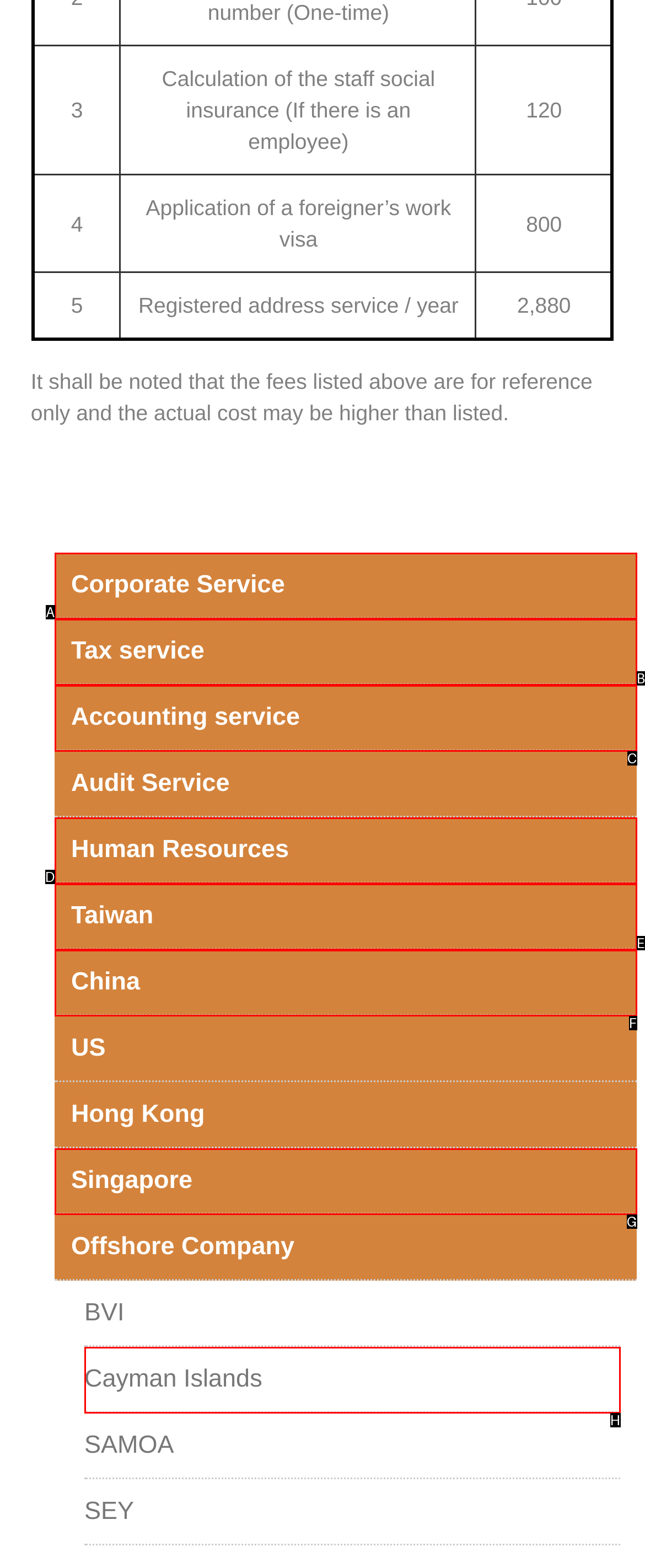Identify which HTML element aligns with the description: Cayman Islands
Answer using the letter of the correct choice from the options available.

H